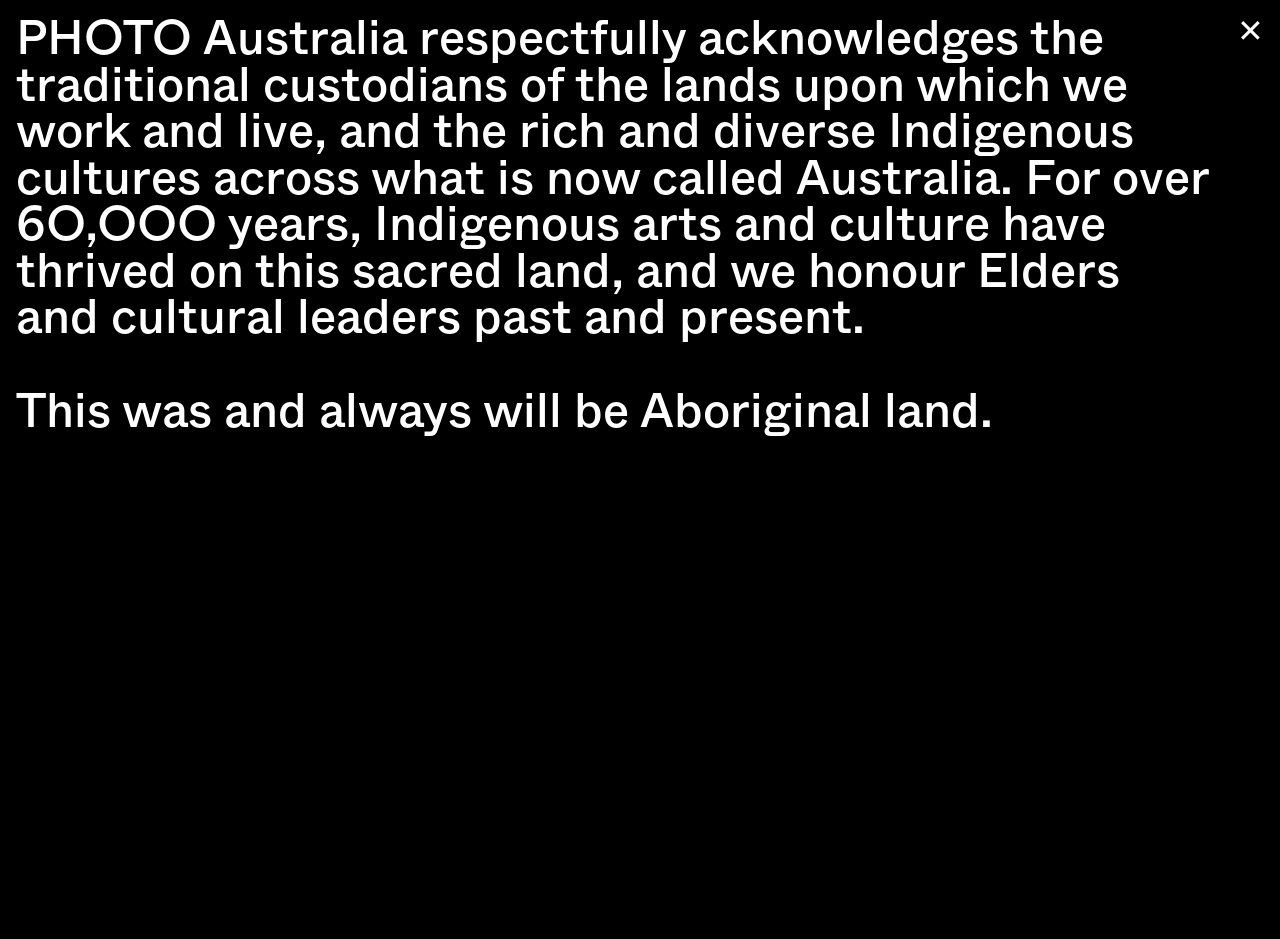What is the theme of the 'Reconfigured/Rediscovered' show?
Please provide a full and detailed response to the question.

I found the answer by reading the text associated with the 'Reconfigured/Rediscovered' show, which mentions that it features artists disrupting elements of photographic production. This suggests that the theme of the show is related to experimentation and innovation in photography.